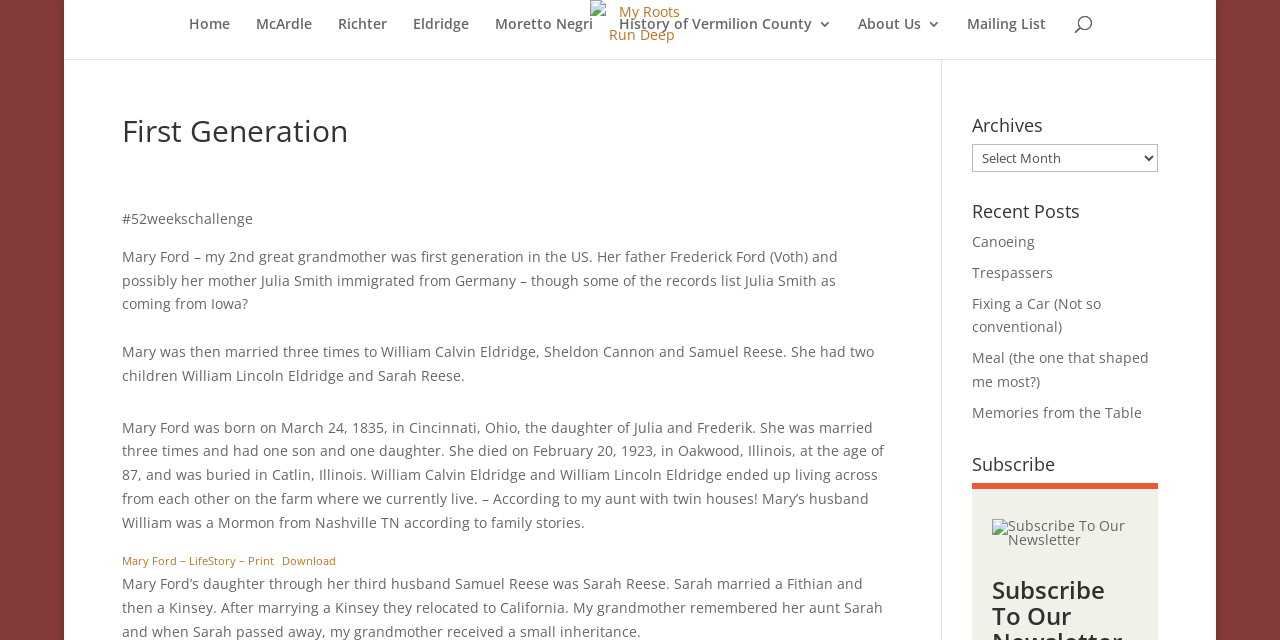Please respond to the question with a concise word or phrase:
How many links are in the top navigation bar?

7